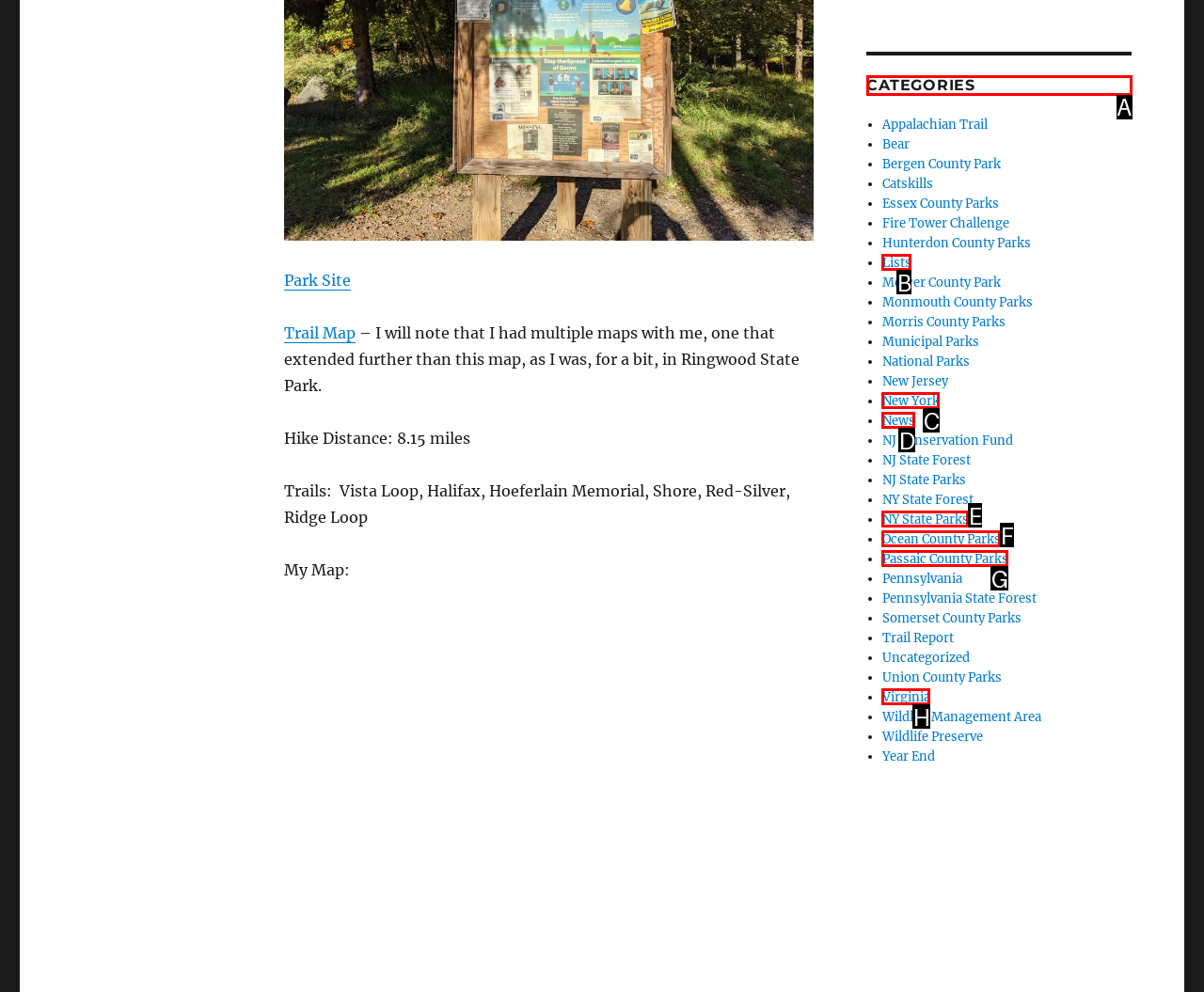Identify the correct UI element to click for this instruction: Browse 'Categories'
Respond with the appropriate option's letter from the provided choices directly.

A